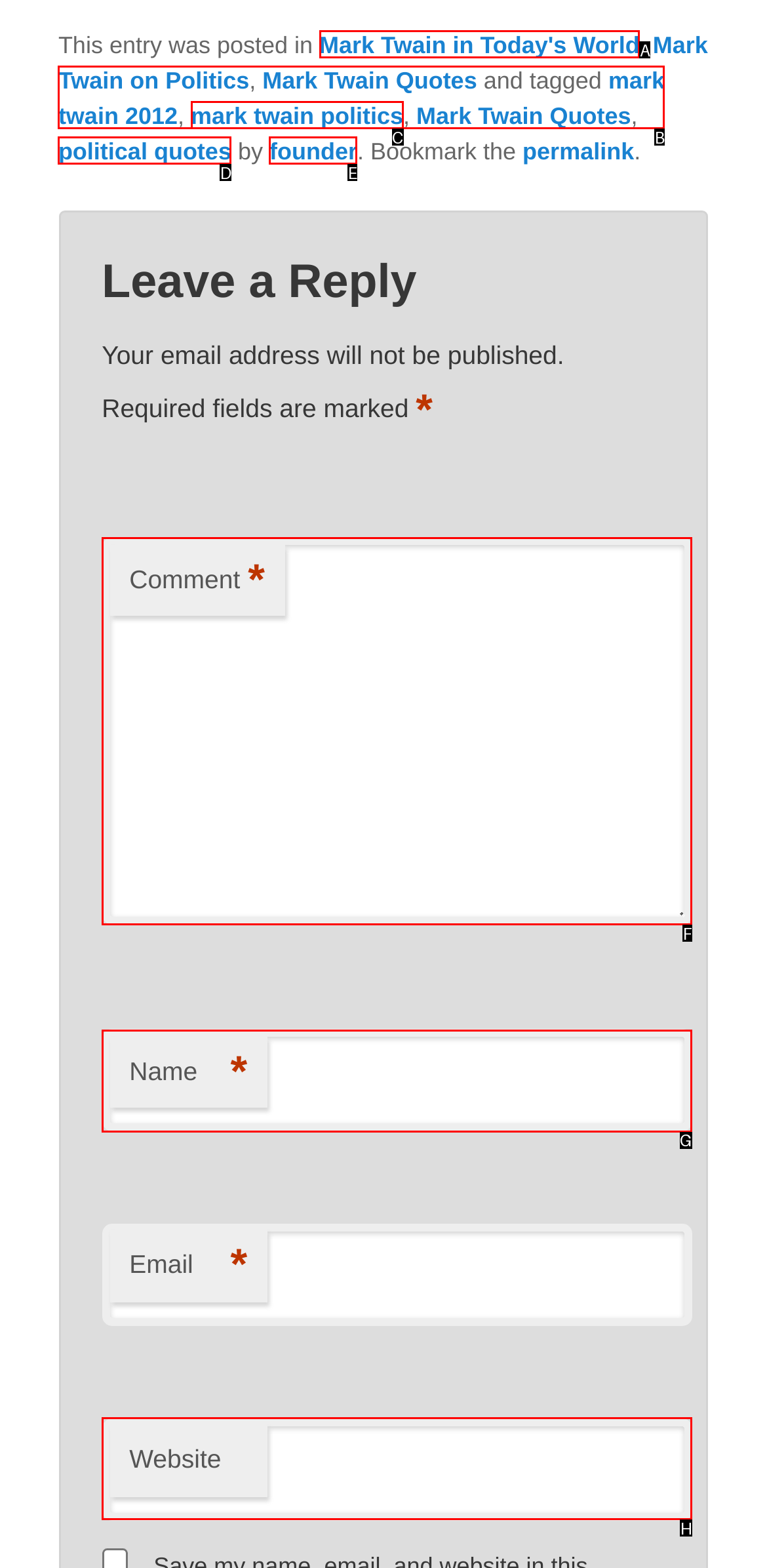Indicate which HTML element you need to click to complete the task: Enter your name. Provide the letter of the selected option directly.

G